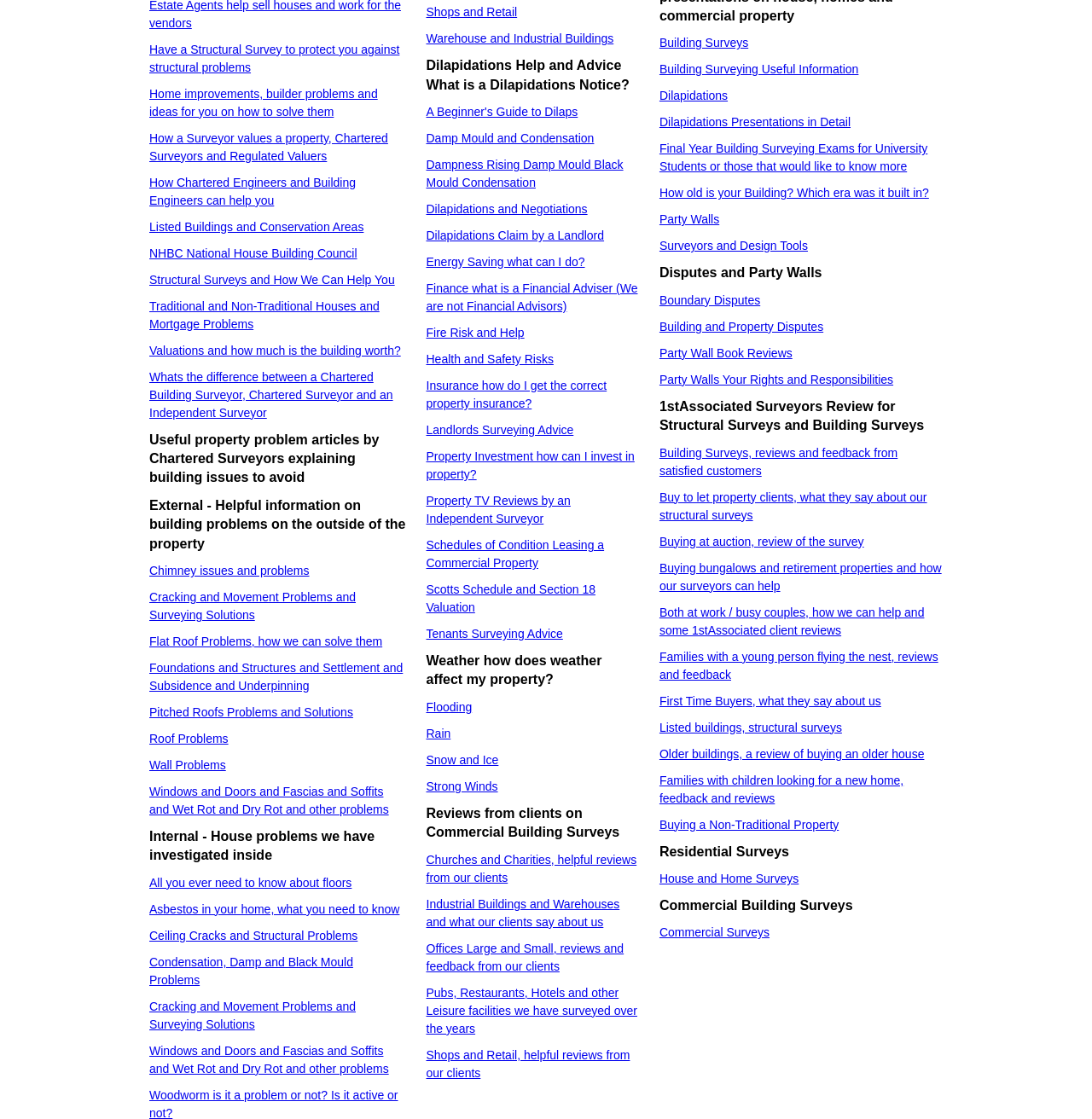Please provide the bounding box coordinates for the element that needs to be clicked to perform the instruction: "Get information on 'Building Surveys'". The coordinates must consist of four float numbers between 0 and 1, formatted as [left, top, right, bottom].

[0.604, 0.032, 0.685, 0.045]